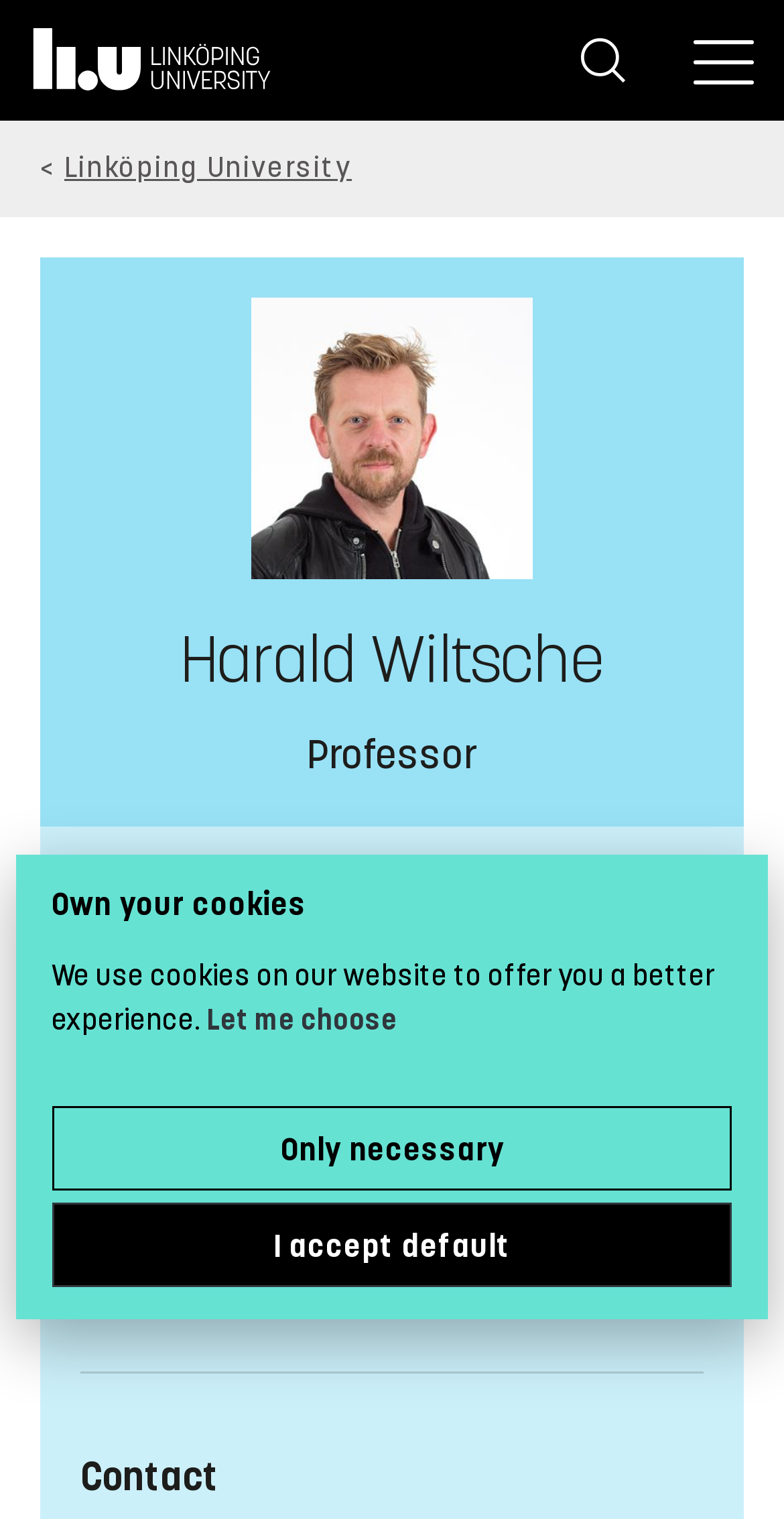Answer this question in one word or a short phrase: What is the profession of Harald Wiltsche?

Professor